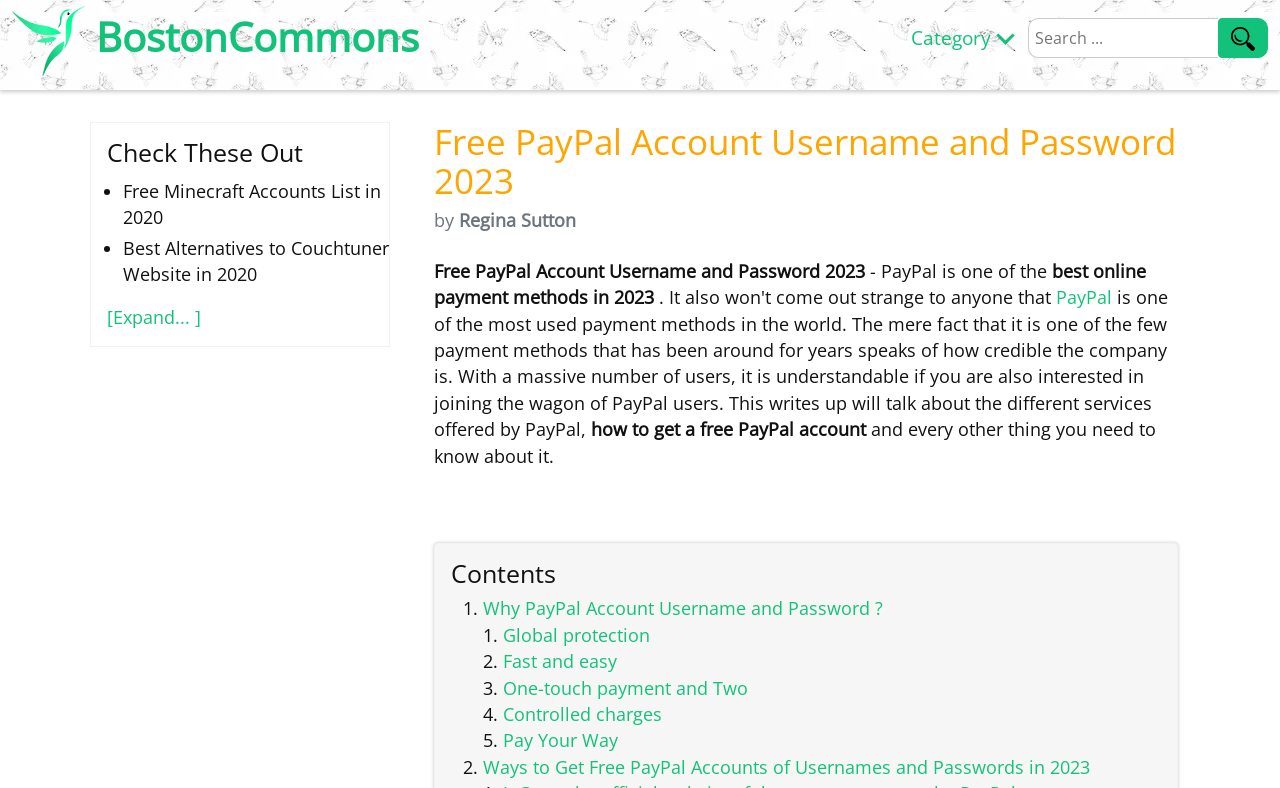What is the text next to the 'Category' static text?
Answer the question with as much detail as you can, using the image as a reference.

The 'Category' static text is located at the top of the webpage, and next to it is a textbox with the placeholder text 'Search...'.